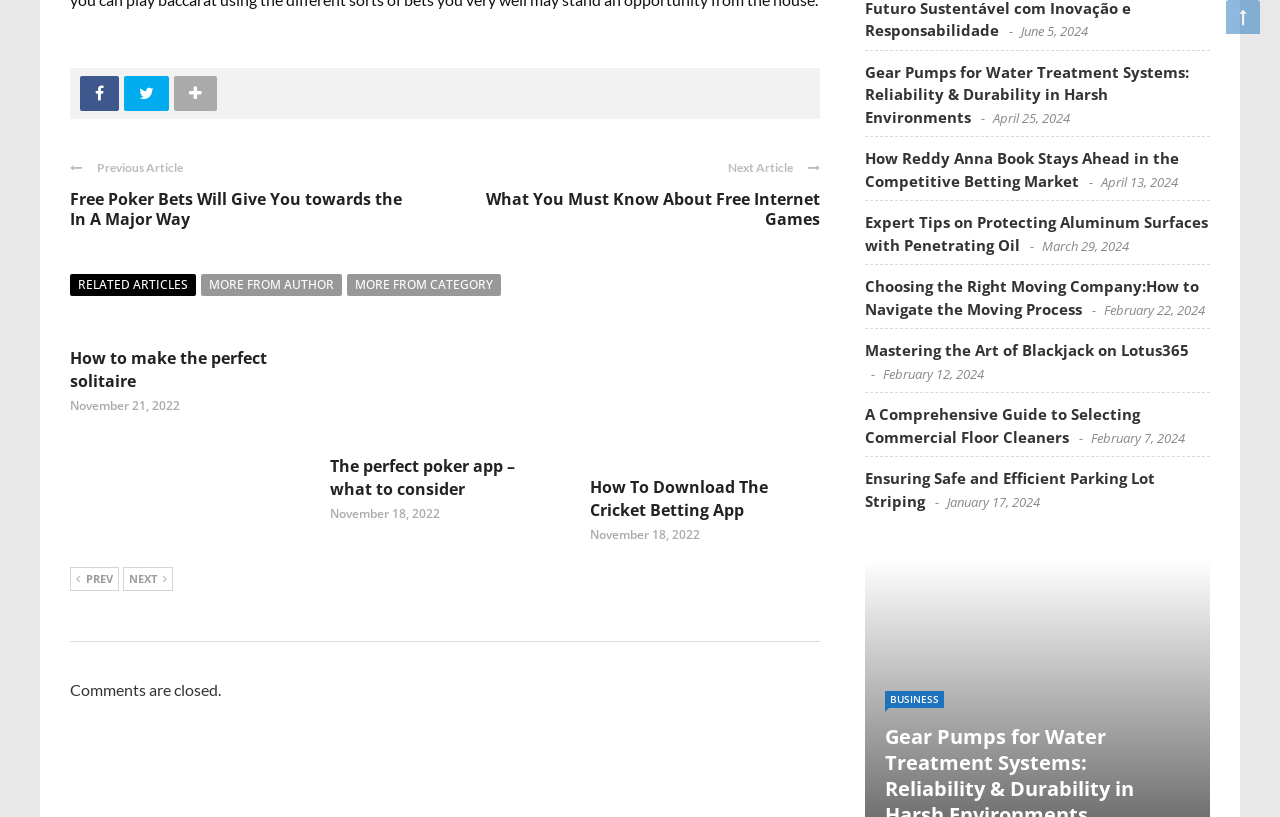Please find the bounding box coordinates for the clickable element needed to perform this instruction: "Click on Facebook link".

[0.062, 0.093, 0.097, 0.135]